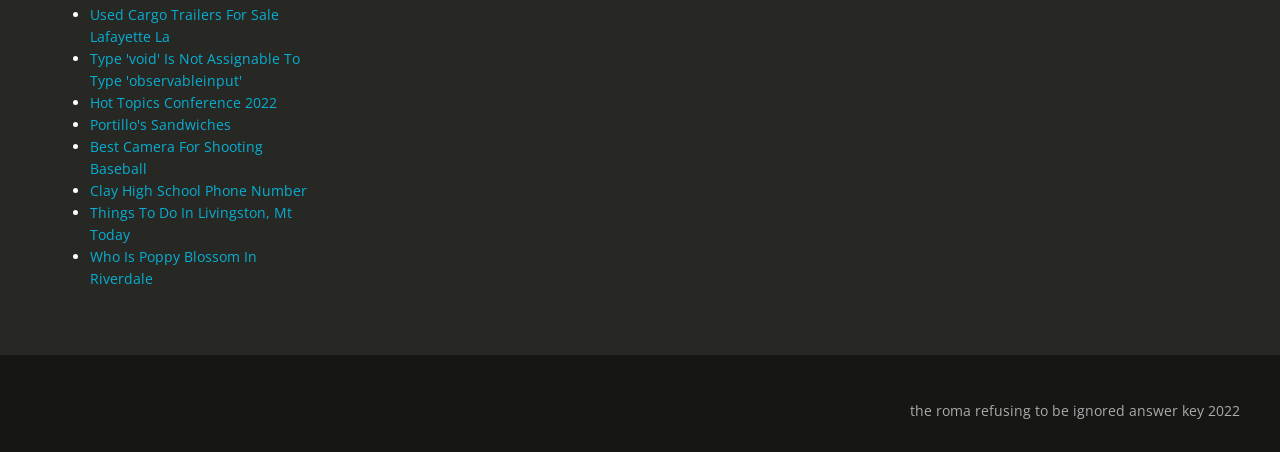Provide a short, one-word or phrase answer to the question below:
How many links are on the webpage?

9